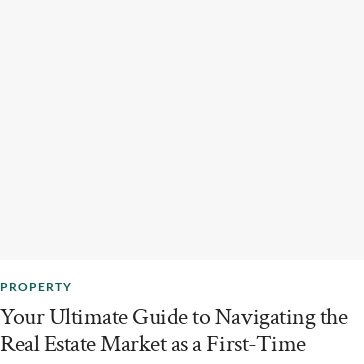What topics are covered in the guide?
Based on the visual details in the image, please answer the question thoroughly.

The guide covers essential information and strategies to successfully navigate property transactions and make informed decisions, which implies that it discusses topics related to property transactions and decision-making for first-time home buyers.